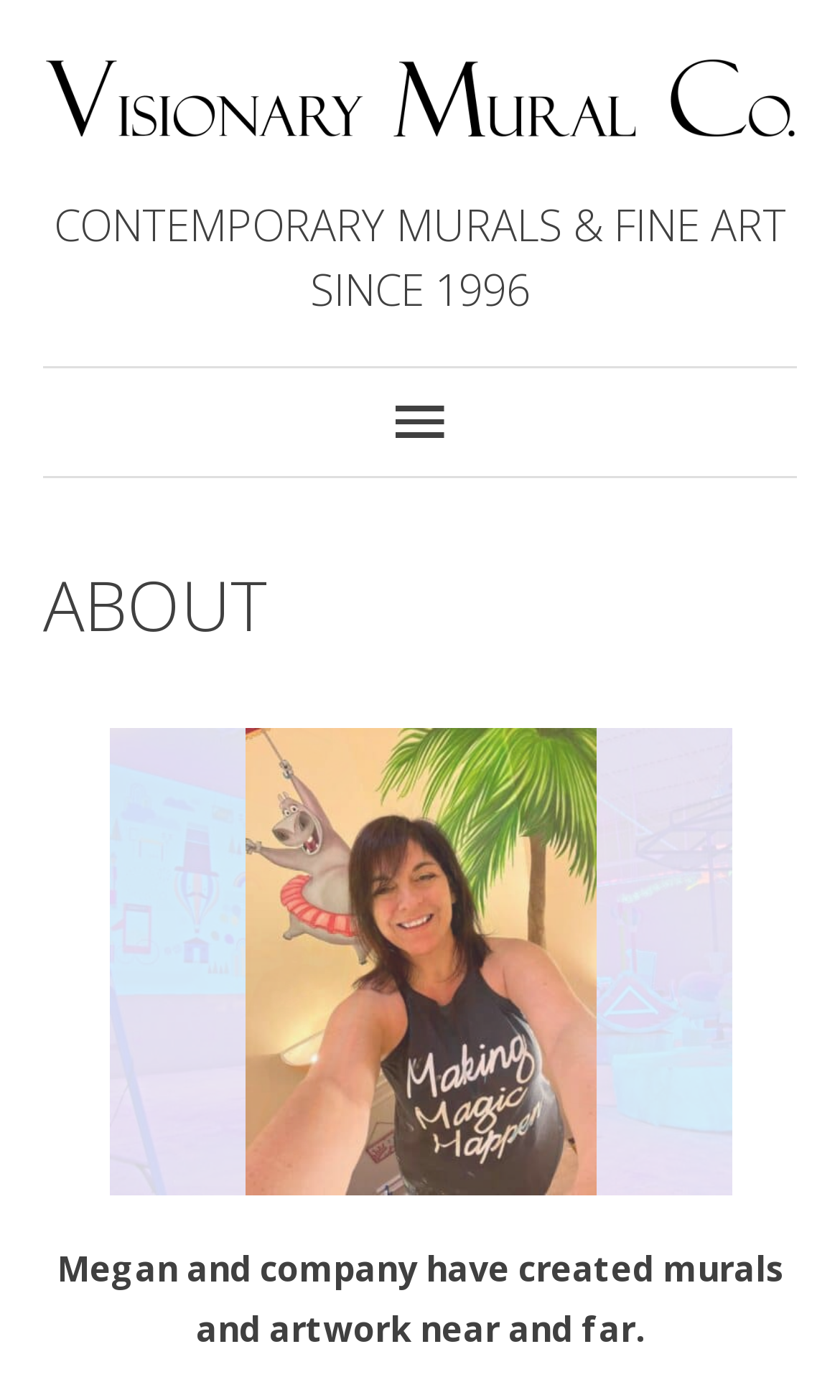What is the company name?
Answer the question with a detailed and thorough explanation.

I found the company name by looking at the link element with the text 'VISIONARY MURAL COMPANY' which is located at the top of the page with a bounding box coordinate of [0.051, 0.0, 0.949, 0.138].